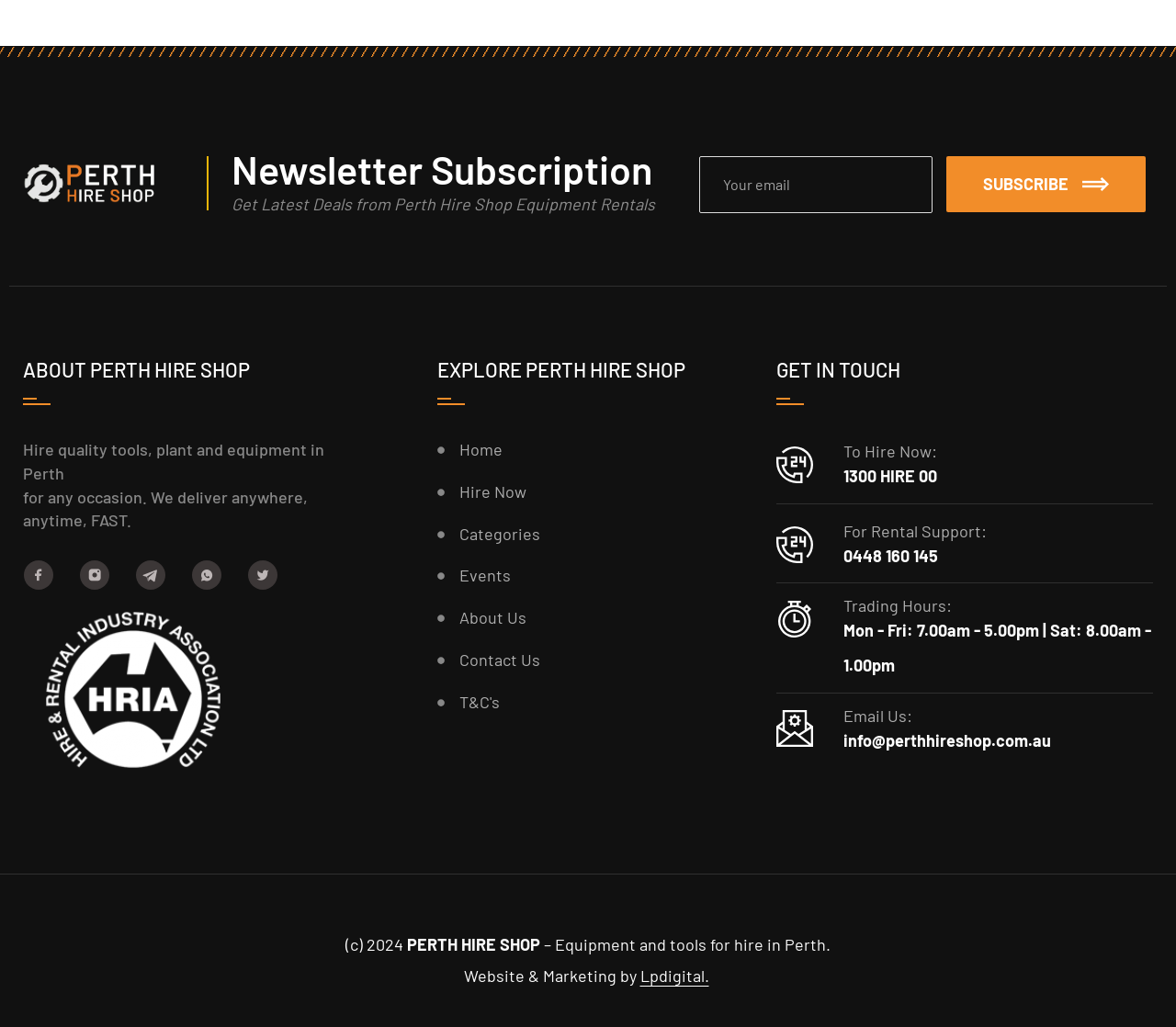Pinpoint the bounding box coordinates of the clickable element to carry out the following instruction: "Email Us."

[0.717, 0.689, 0.98, 0.705]